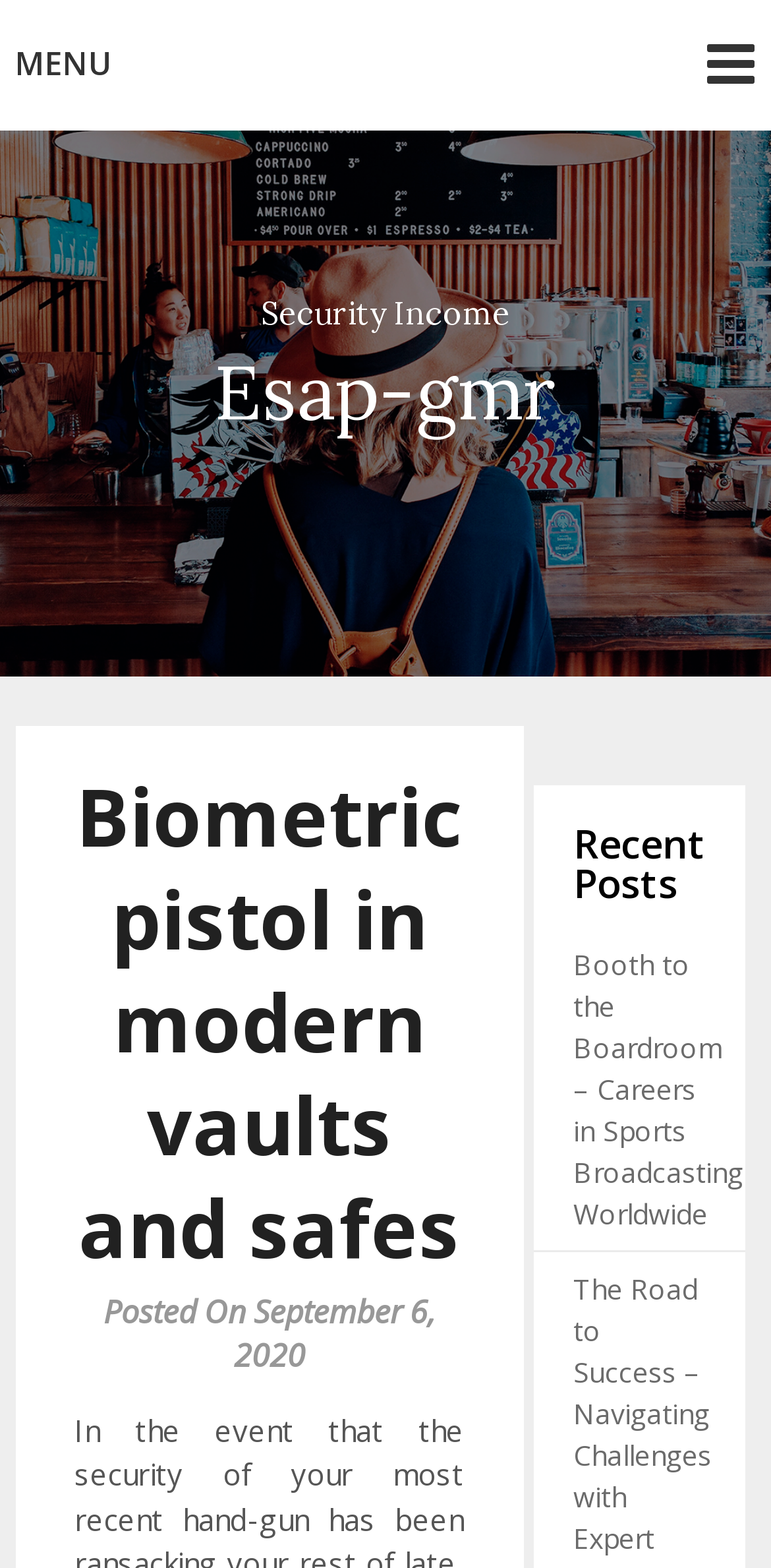Provide the bounding box for the UI element matching this description: "Menu".

[0.0, 0.0, 1.0, 0.083]